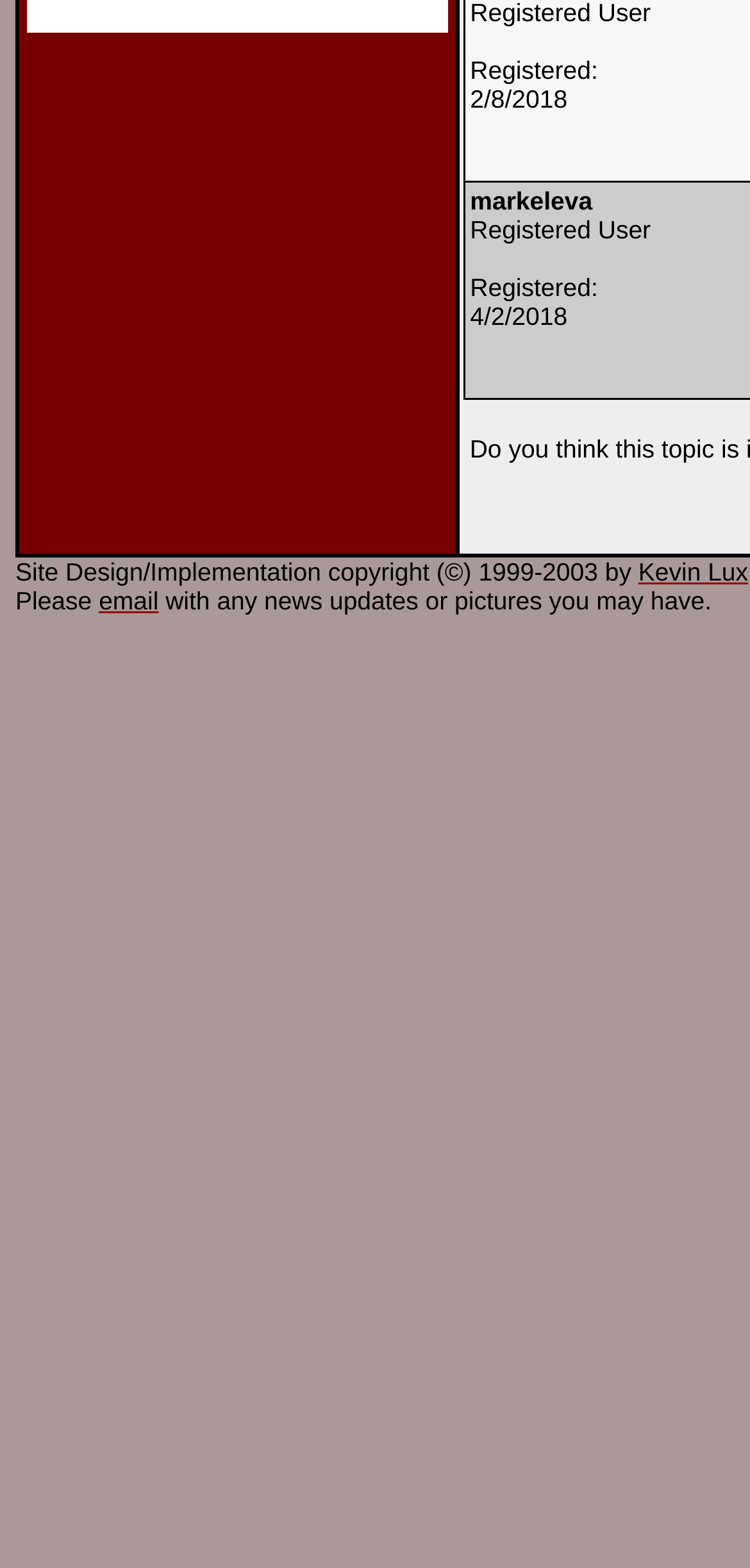Using the given description, provide the bounding box coordinates formatted as (top-left x, top-left y, bottom-right x, bottom-right y), with all values being floating point numbers between 0 and 1. Description: Veterinary

None